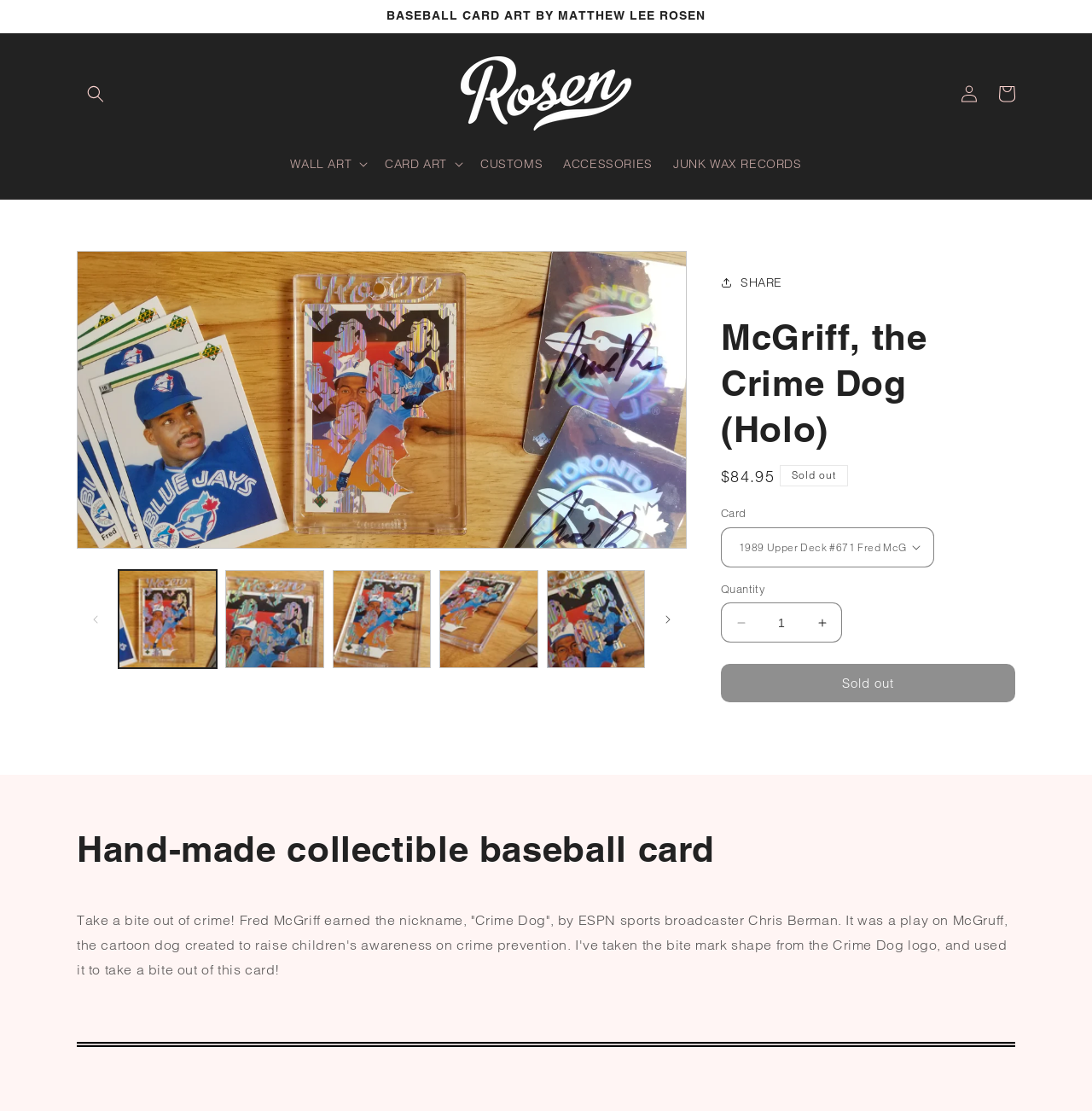Extract the bounding box coordinates for the HTML element that matches this description: "Cart". The coordinates should be four float numbers between 0 and 1, i.e., [left, top, right, bottom].

[0.905, 0.067, 0.939, 0.101]